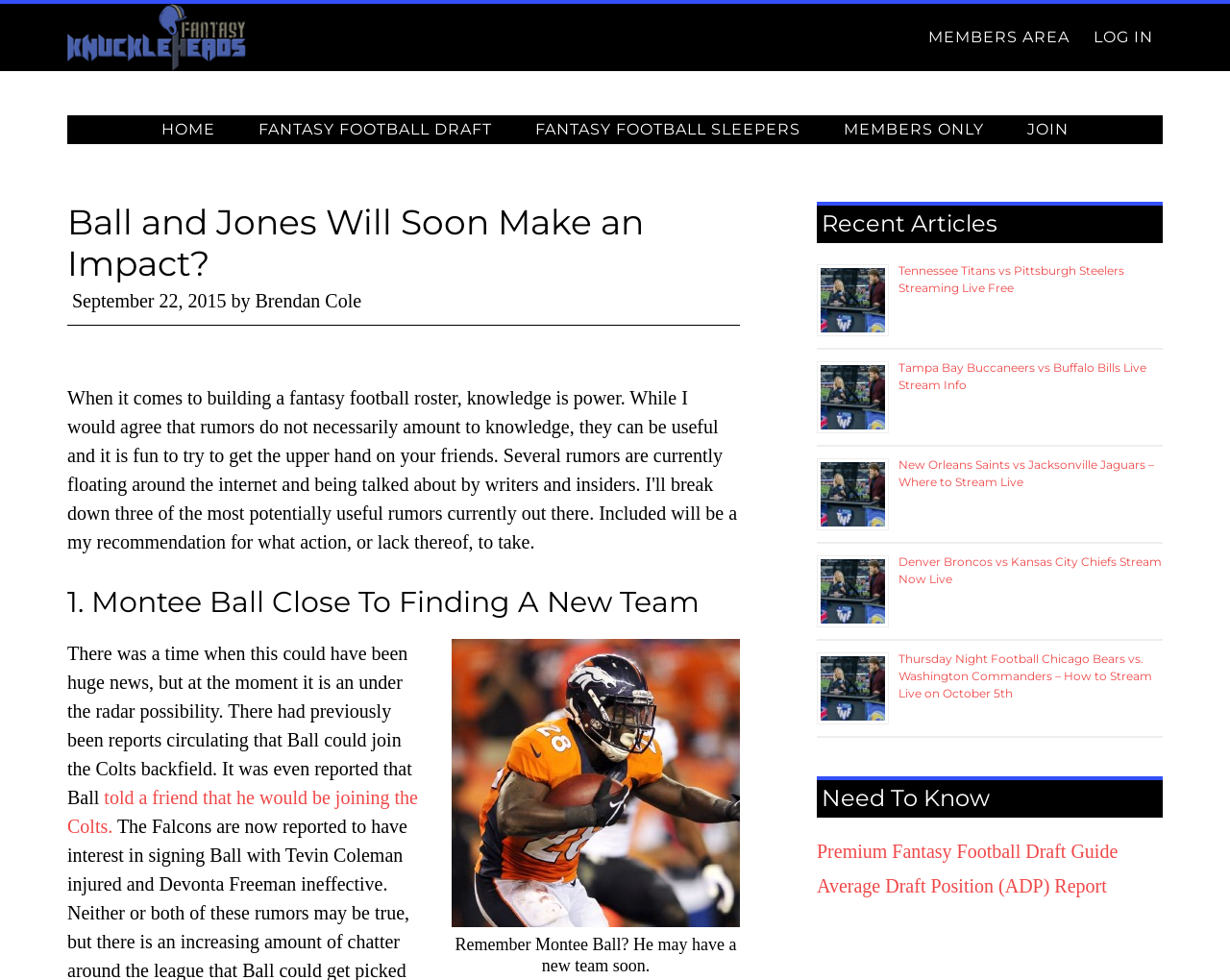Could you find the bounding box coordinates of the clickable area to complete this instruction: "Read article about Ball and Jones"?

[0.055, 0.206, 0.602, 0.291]